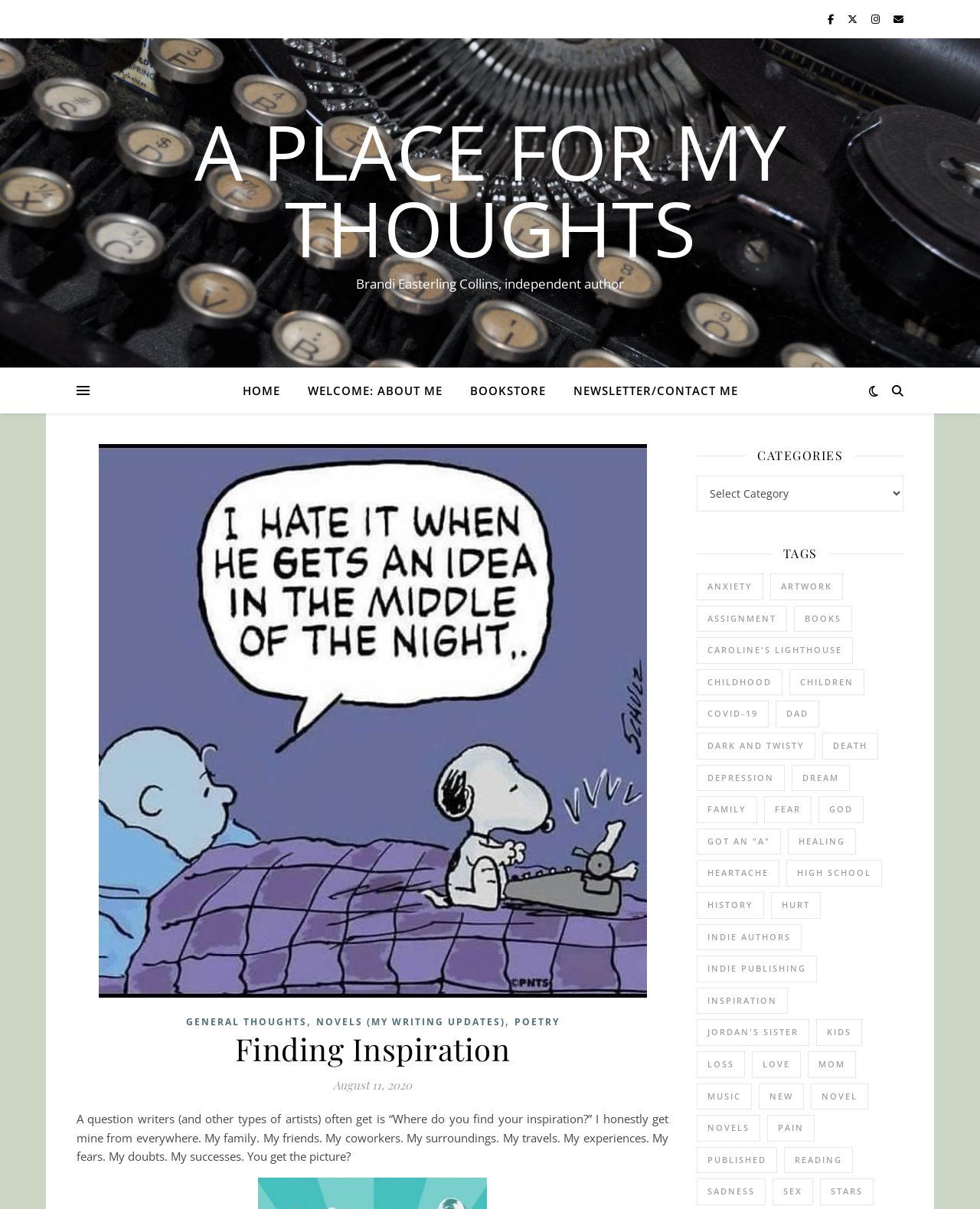Please identify the bounding box coordinates of the area that needs to be clicked to follow this instruction: "View the image Snoopy's Night Idea".

[0.1, 0.367, 0.66, 0.825]